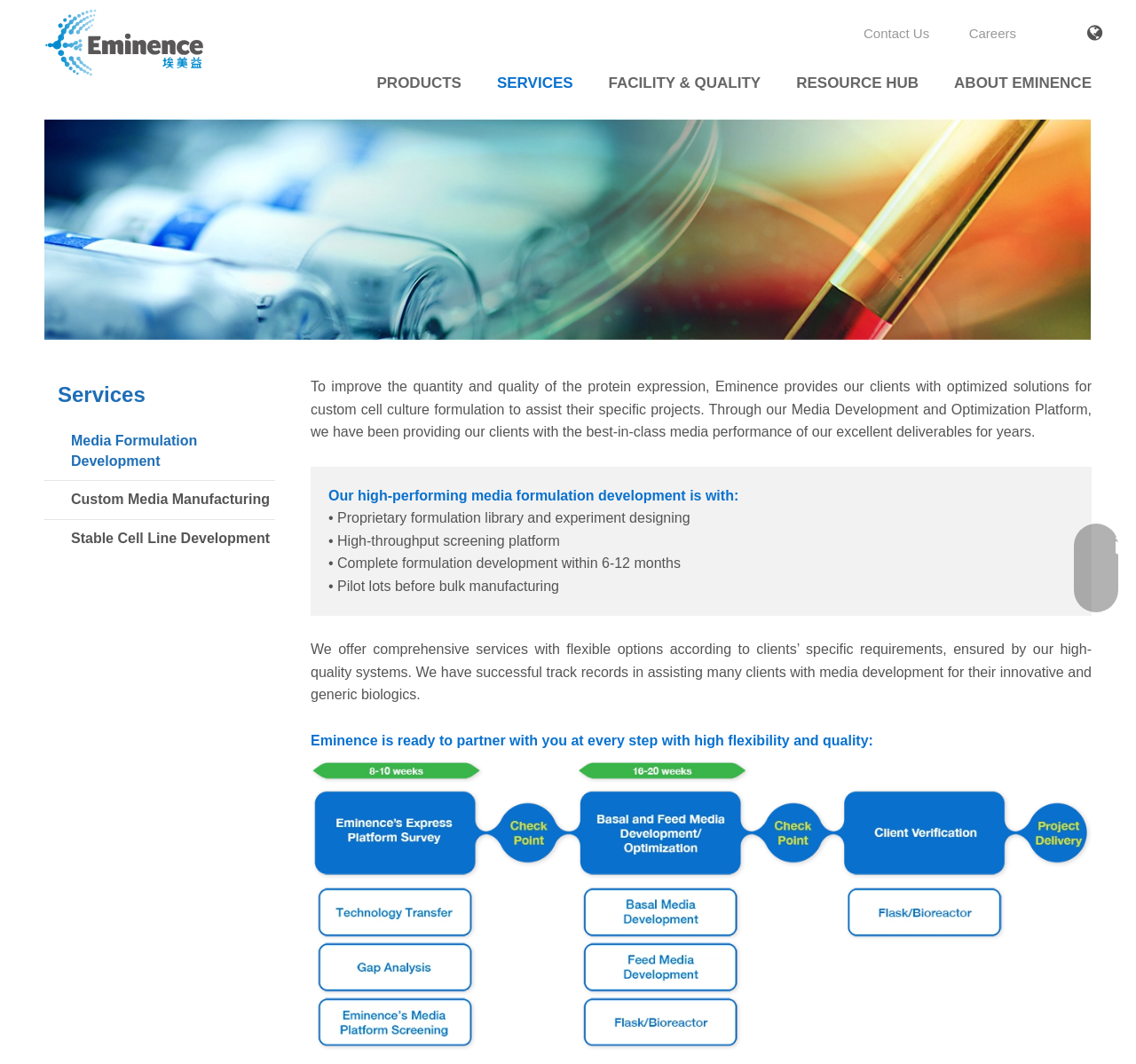Identify the bounding box coordinates of the element that should be clicked to fulfill this task: "Contact us". The coordinates should be provided as four float numbers between 0 and 1, i.e., [left, top, right, bottom].

[0.76, 0.024, 0.818, 0.038]